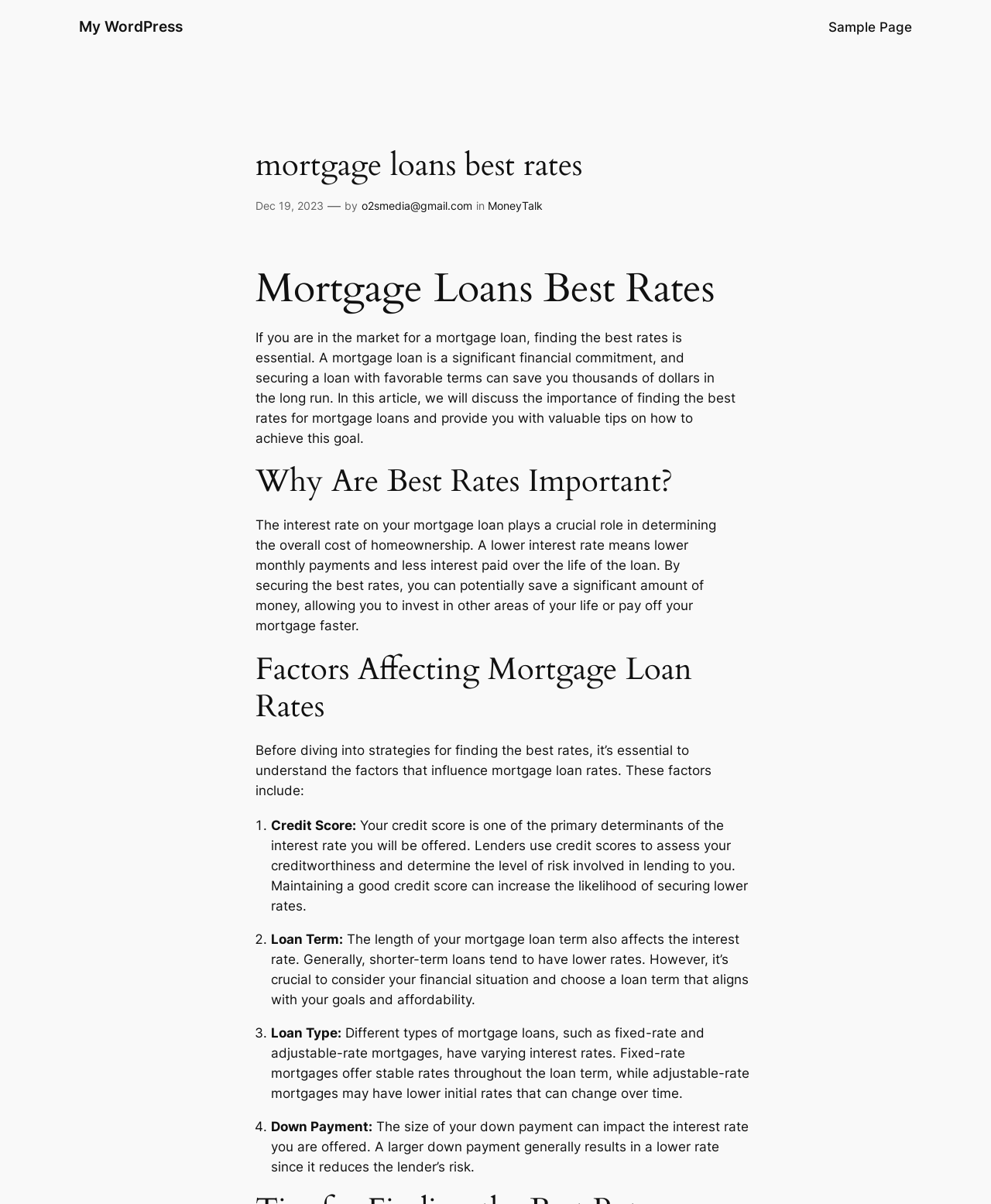Extract the bounding box coordinates for the UI element described as: "Dec 19, 2023".

[0.258, 0.166, 0.325, 0.176]